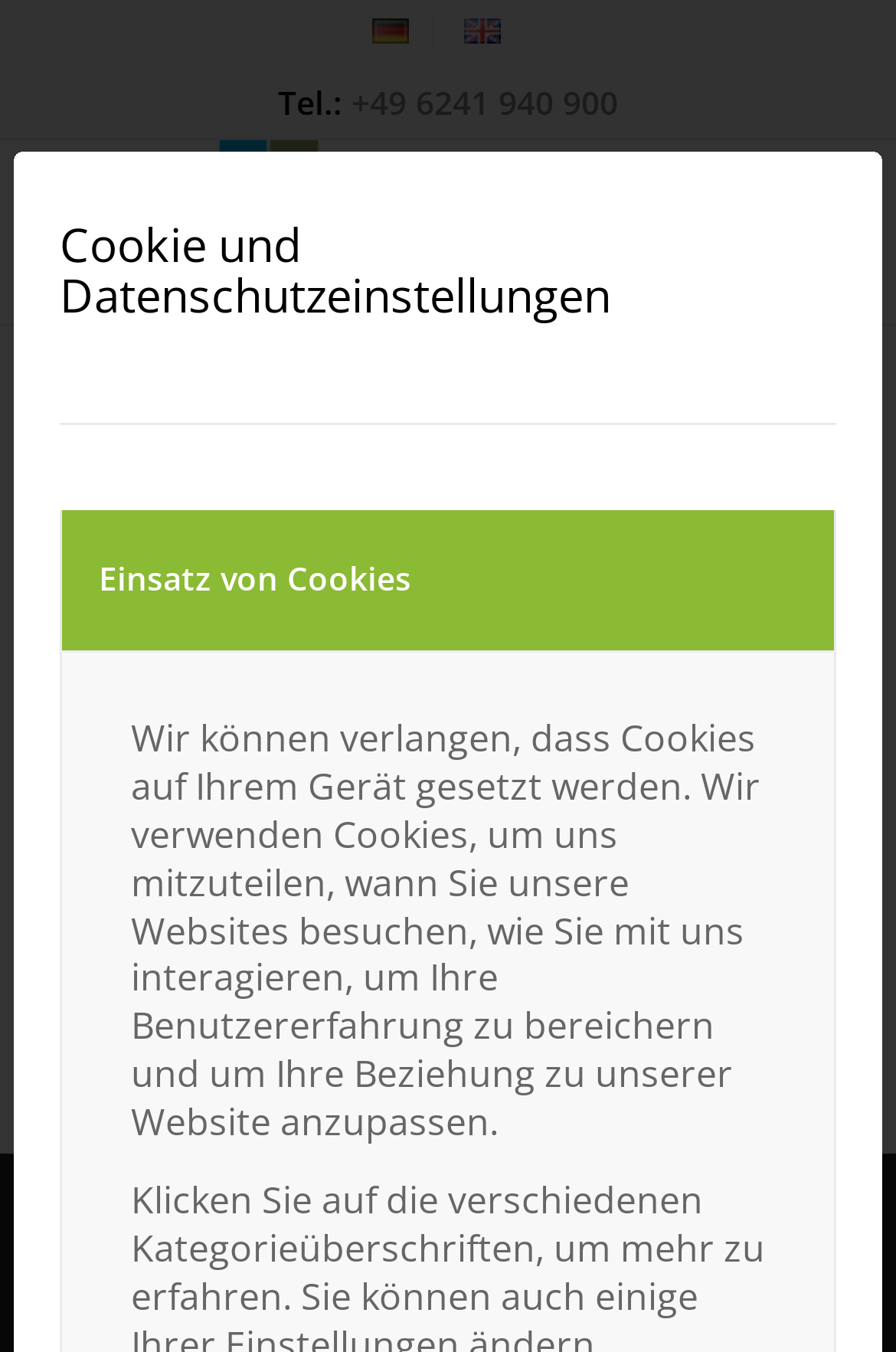Please find and give the text of the main heading on the webpage.

Networking at the fourth SavvySuite Customer Forum